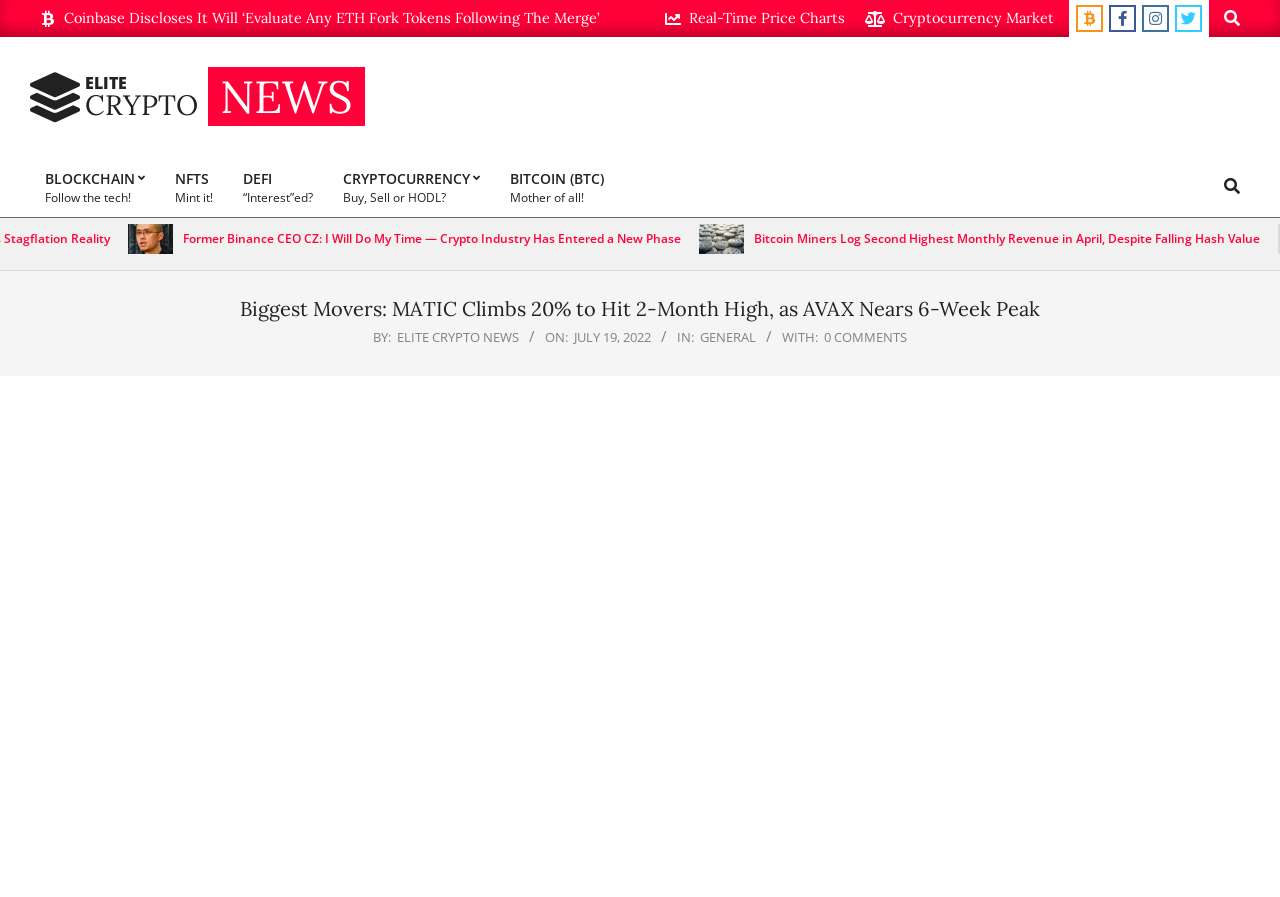Identify and provide the bounding box for the element described by: "0 Comments".

[0.644, 0.365, 0.709, 0.385]